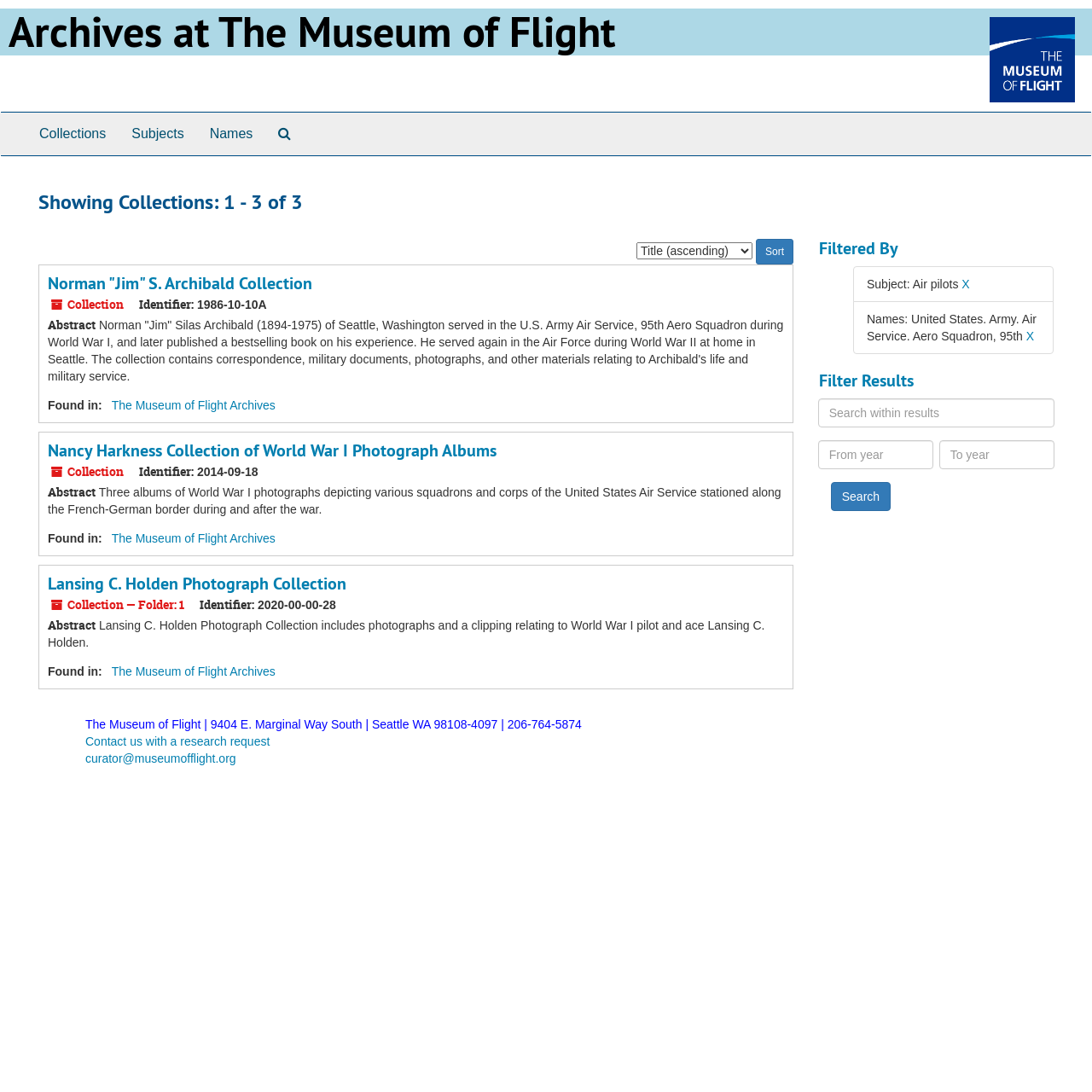Identify the bounding box coordinates for the region of the element that should be clicked to carry out the instruction: "Contact us with a research request". The bounding box coordinates should be four float numbers between 0 and 1, i.e., [left, top, right, bottom].

[0.078, 0.673, 0.247, 0.685]